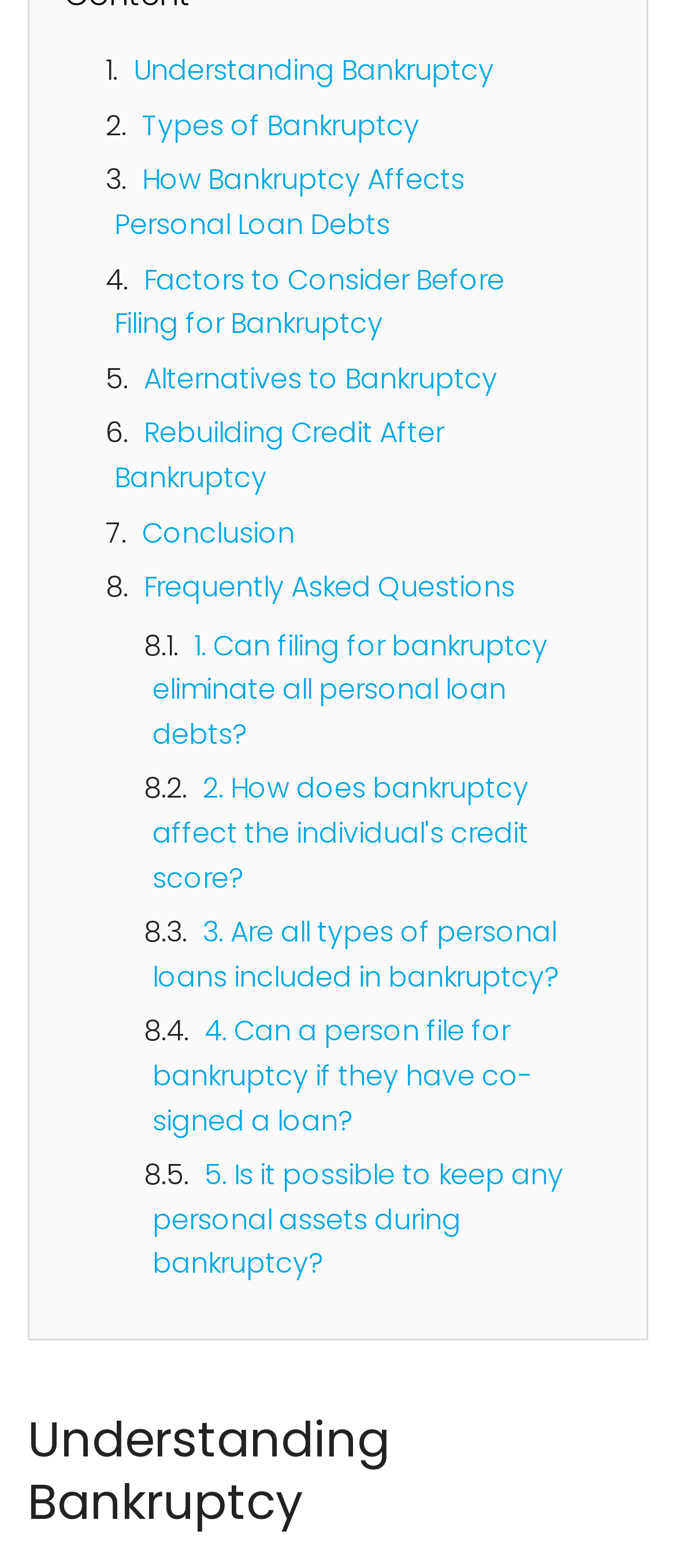How many FAQs are listed?
From the image, respond using a single word or phrase.

5